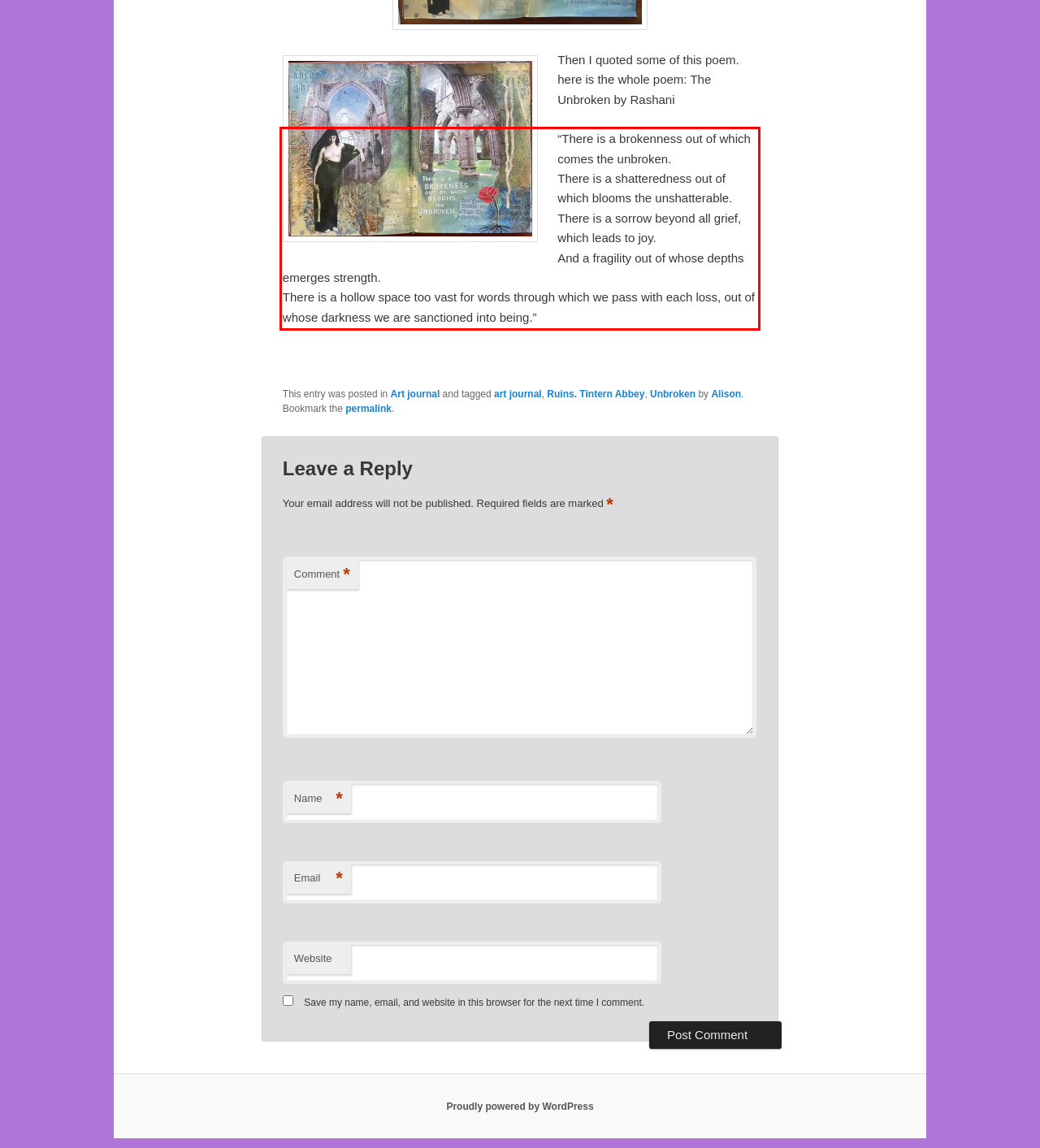Please use OCR to extract the text content from the red bounding box in the provided webpage screenshot.

“There is a brokenness out of which comes the unbroken. There is a shatteredness out of which blooms the unshatterable. There is a sorrow beyond all grief, which leads to joy. And a fragility out of whose depths emerges strength. There is a hollow space too vast for words through which we pass with each loss, out of whose darkness we are sanctioned into being.”